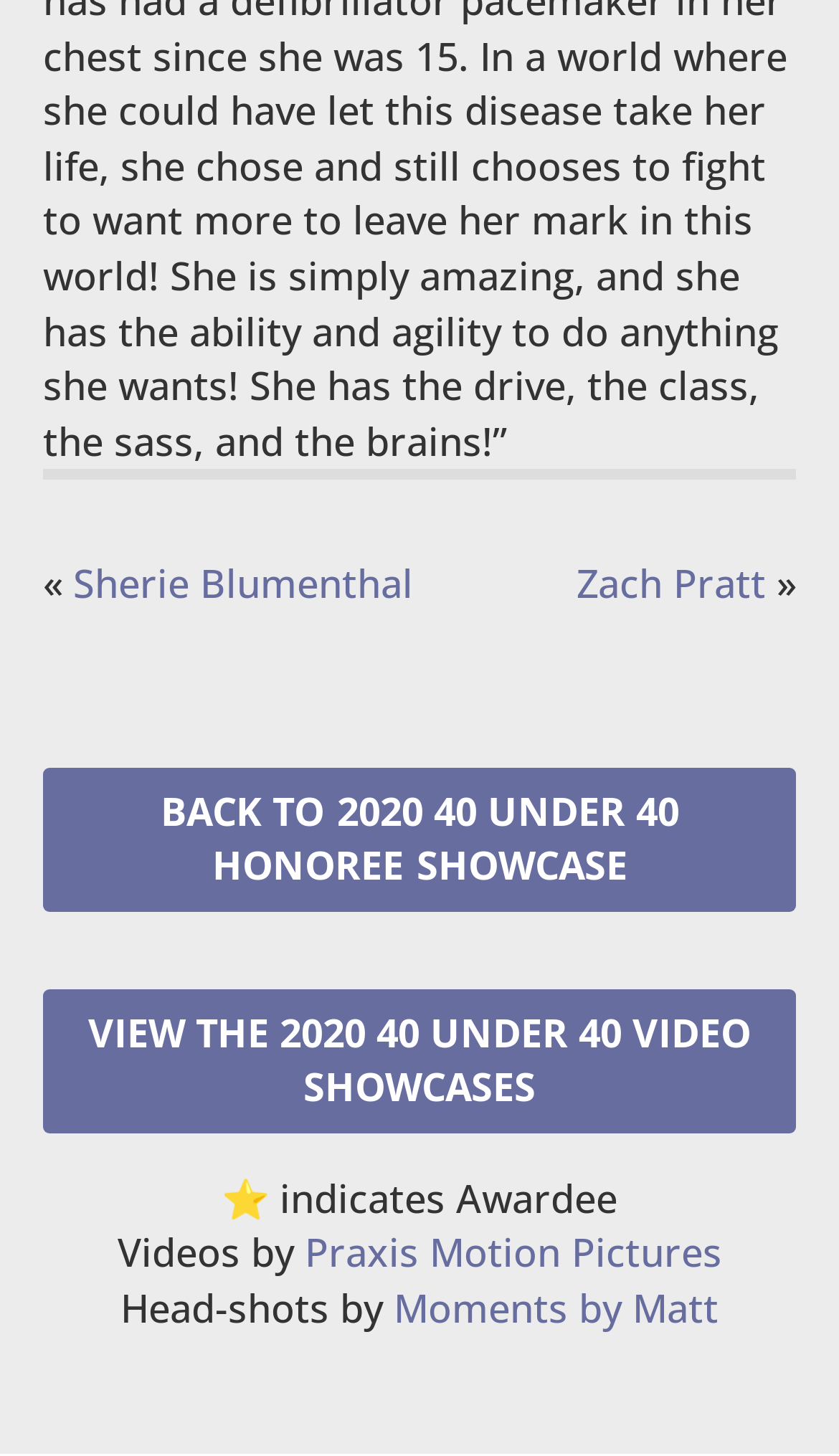Identify the bounding box of the HTML element described as: "2020 40 Under 40 Honoree".

[0.051, 0.527, 0.949, 0.626]